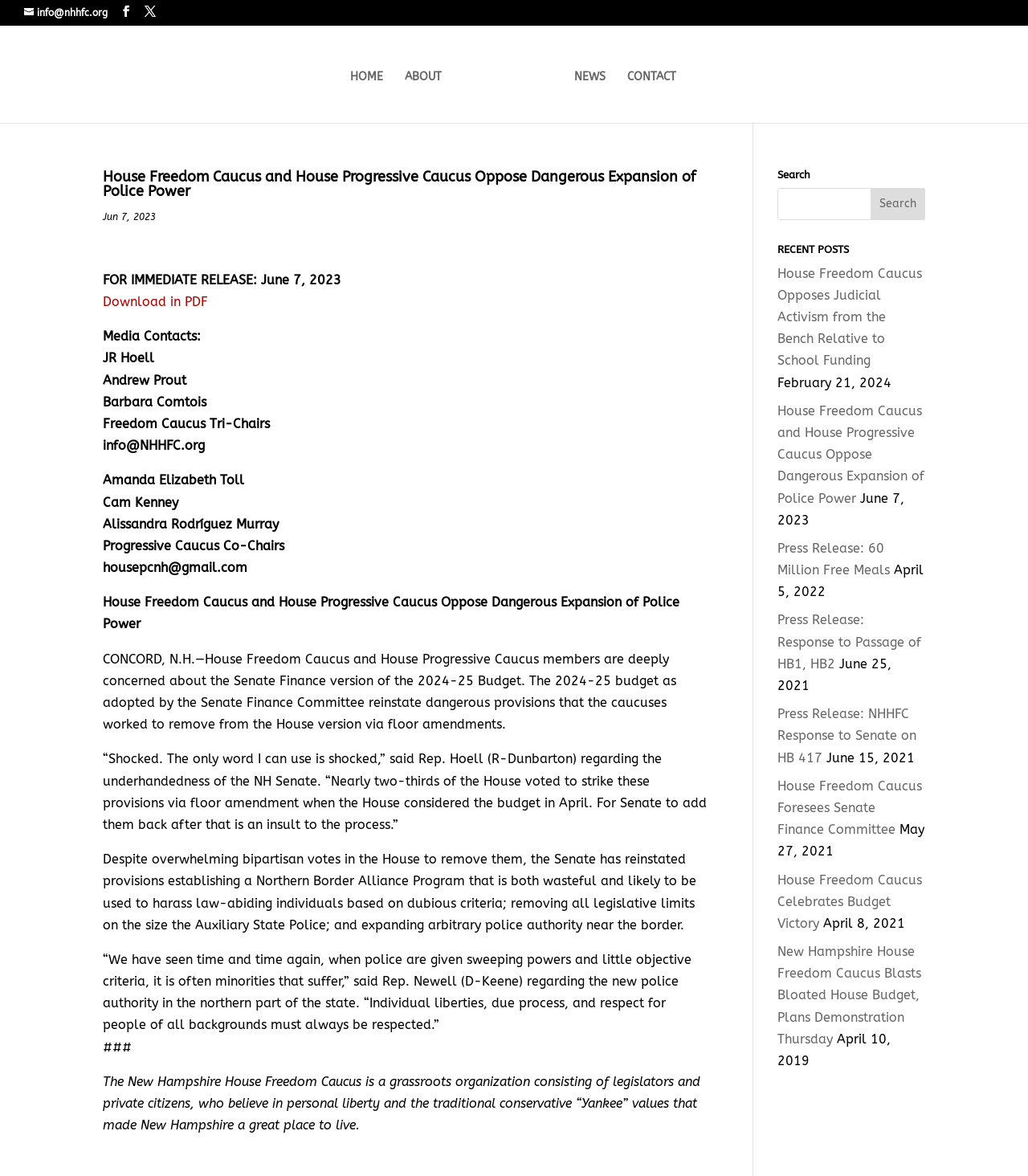How many recent posts are listed?
Using the visual information, reply with a single word or short phrase.

9